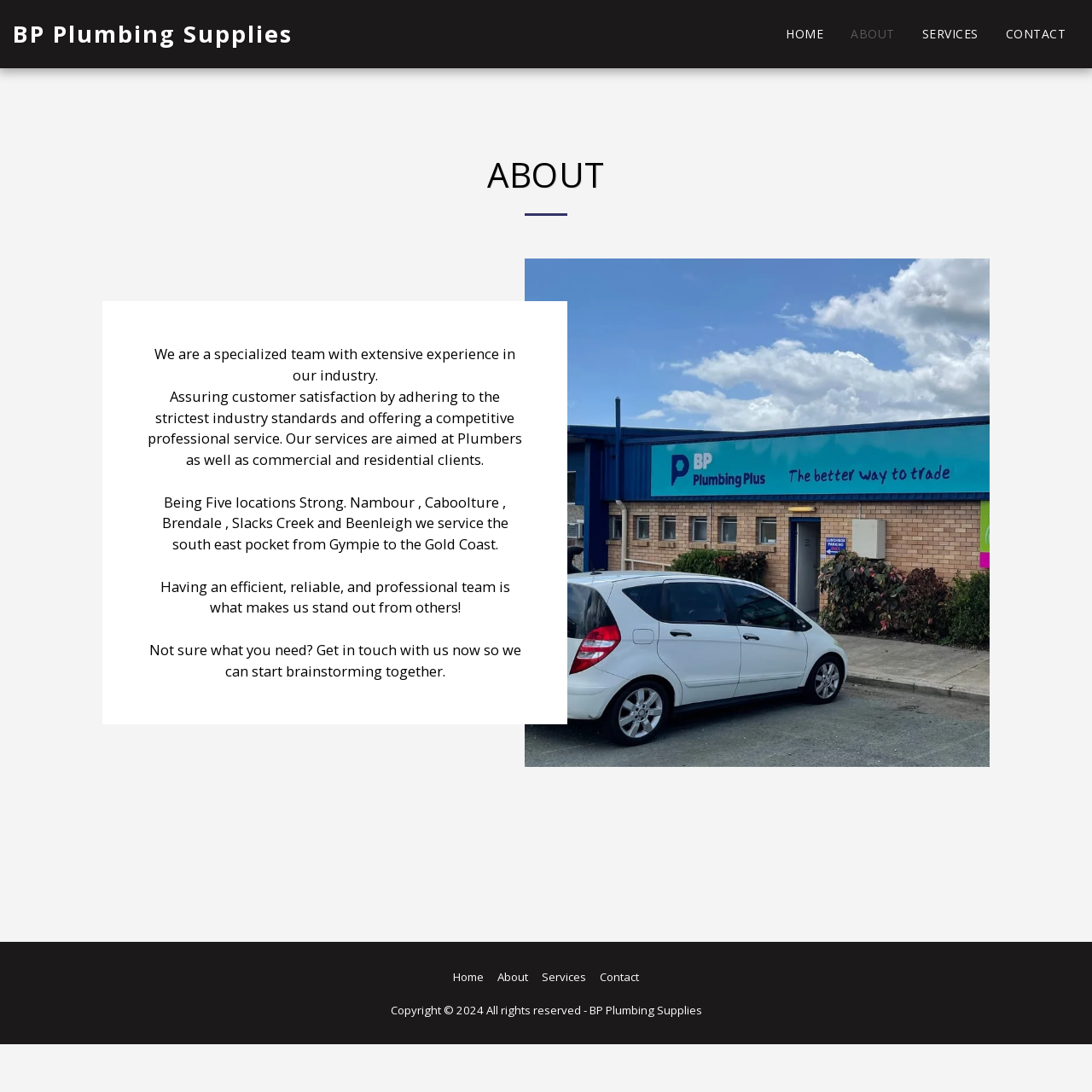Answer the question below using just one word or a short phrase: 
What is the tone of the company's message?

Professional